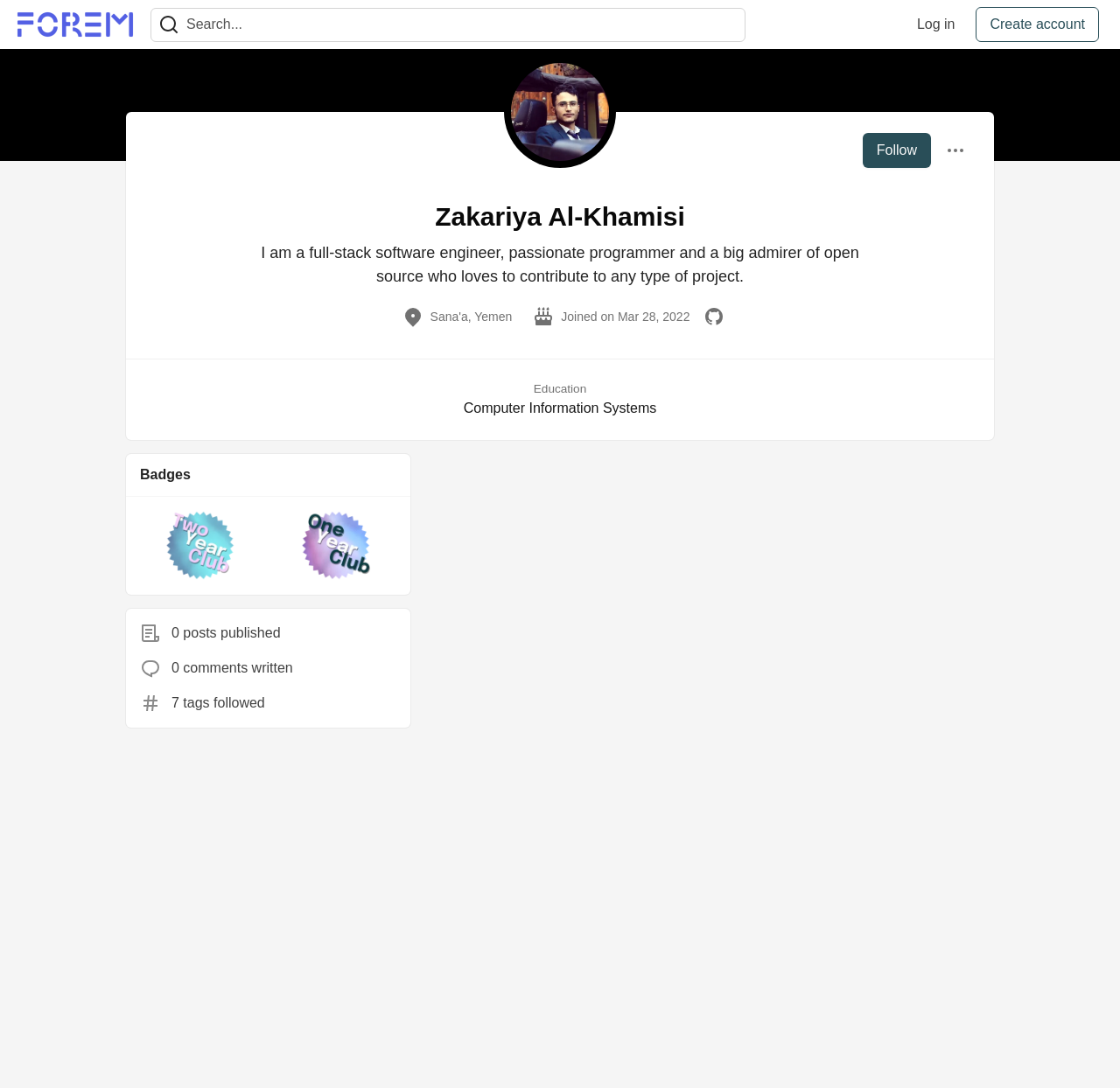Locate the UI element that matches the description aria-label="Search term" name="q" placeholder="Search..." in the webpage screenshot. Return the bounding box coordinates in the format (top-left x, top-left y, bottom-right x, bottom-right y), with values ranging from 0 to 1.

[0.134, 0.007, 0.666, 0.038]